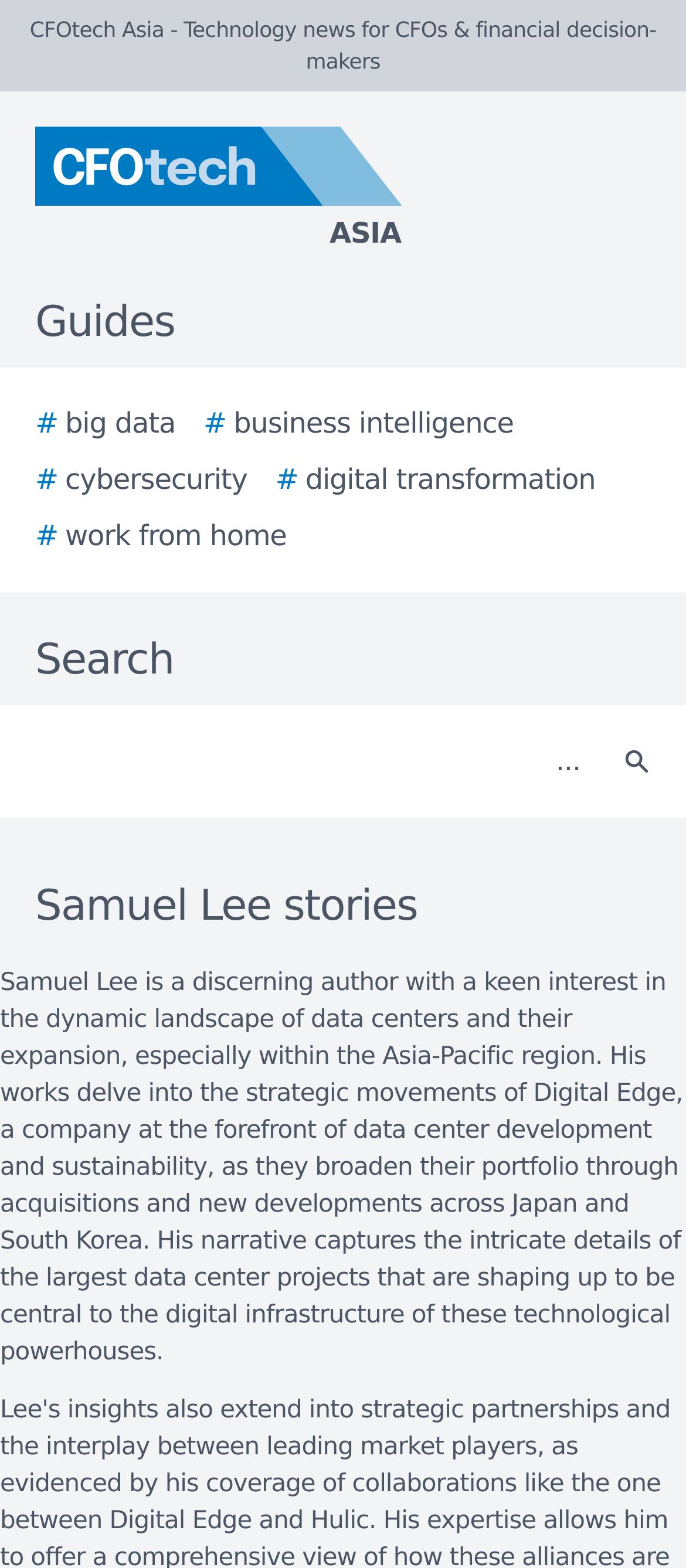Identify the bounding box coordinates of the area that should be clicked in order to complete the given instruction: "view popular breweries". The bounding box coordinates should be four float numbers between 0 and 1, i.e., [left, top, right, bottom].

None